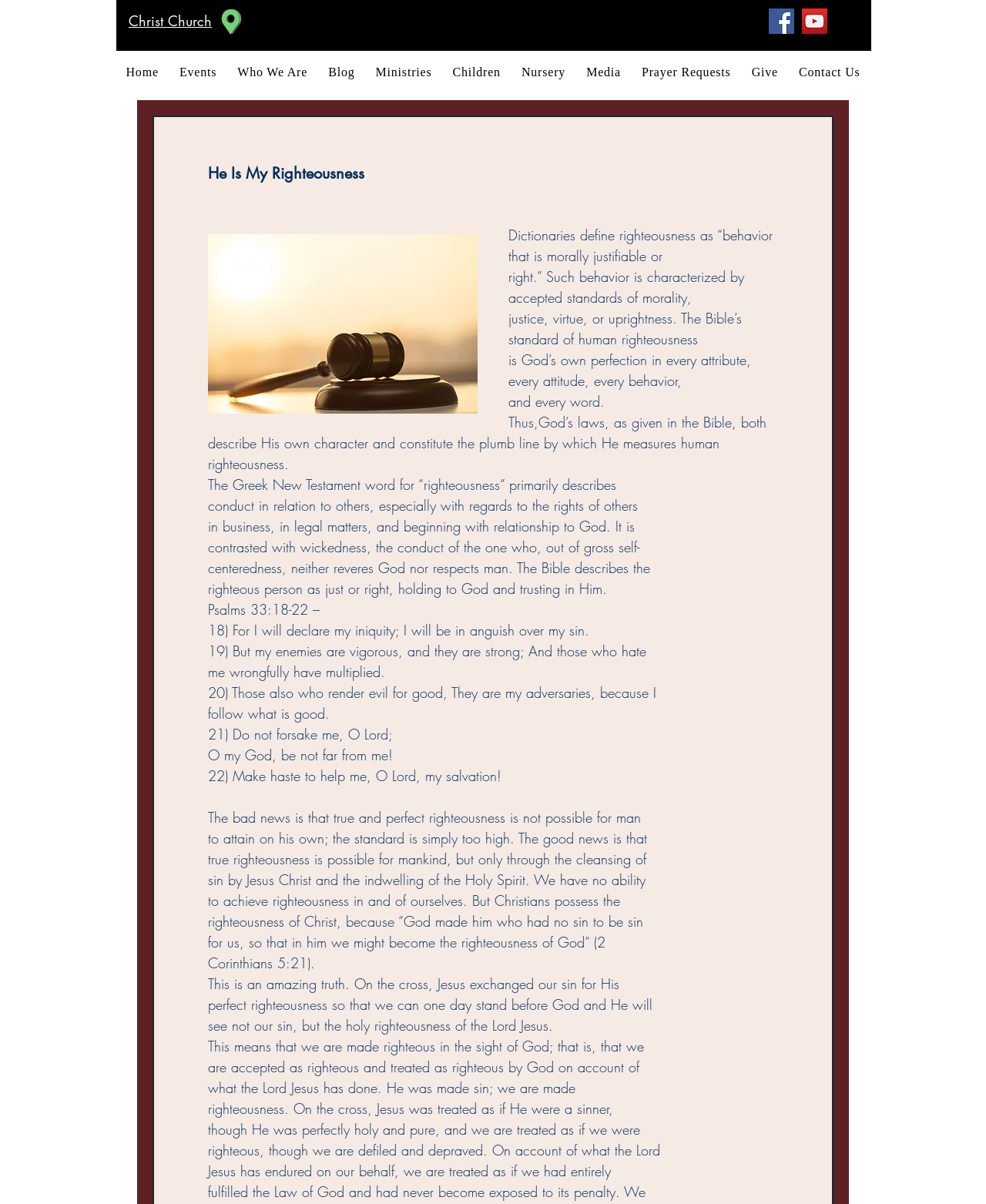Can you find the bounding box coordinates for the element to click on to achieve the instruction: "Click the Contact Us link"?

[0.8, 0.047, 0.883, 0.073]